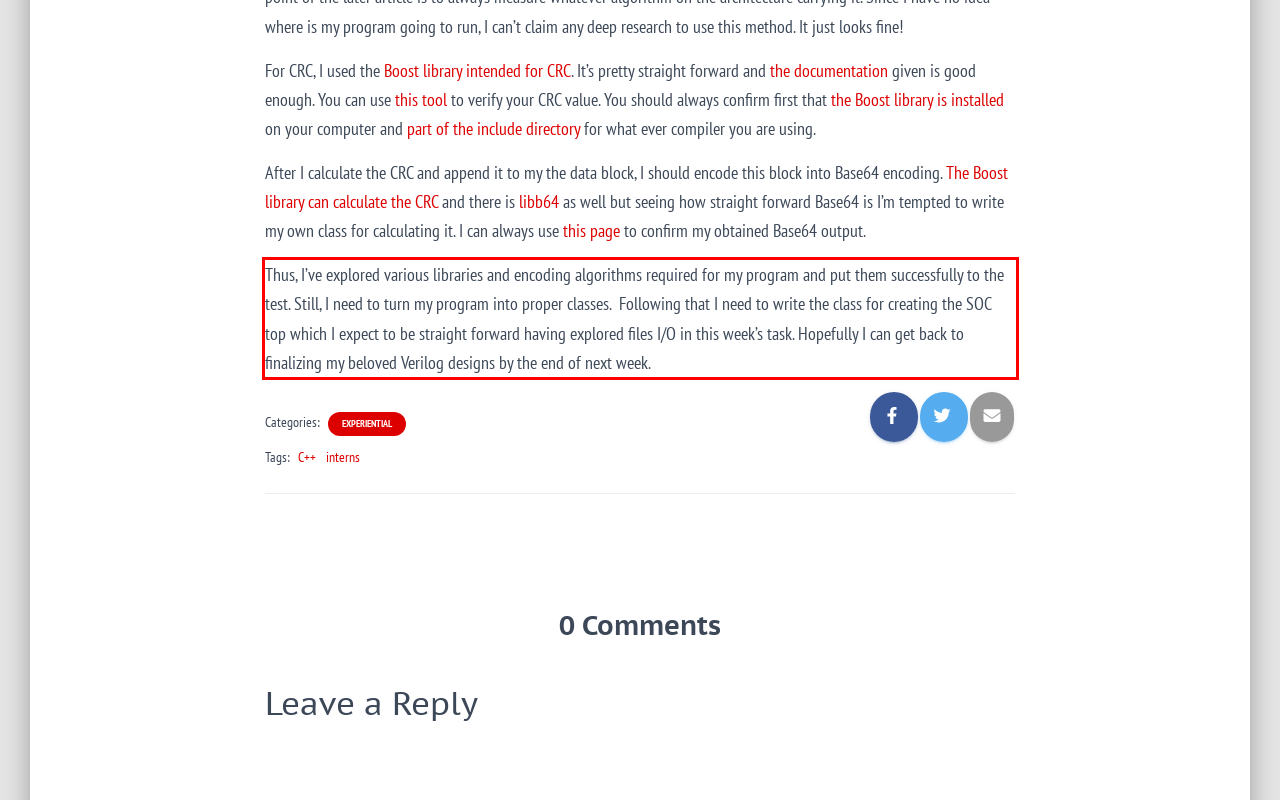Look at the provided screenshot of the webpage and perform OCR on the text within the red bounding box.

Thus, I’ve explored various libraries and encoding algorithms required for my program and put them successfully to the test. Still, I need to turn my program into proper classes. Following that I need to write the class for creating the SOC top which I expect to be straight forward having explored files I/O in this week’s task. Hopefully I can get back to finalizing my beloved Verilog designs by the end of next week.